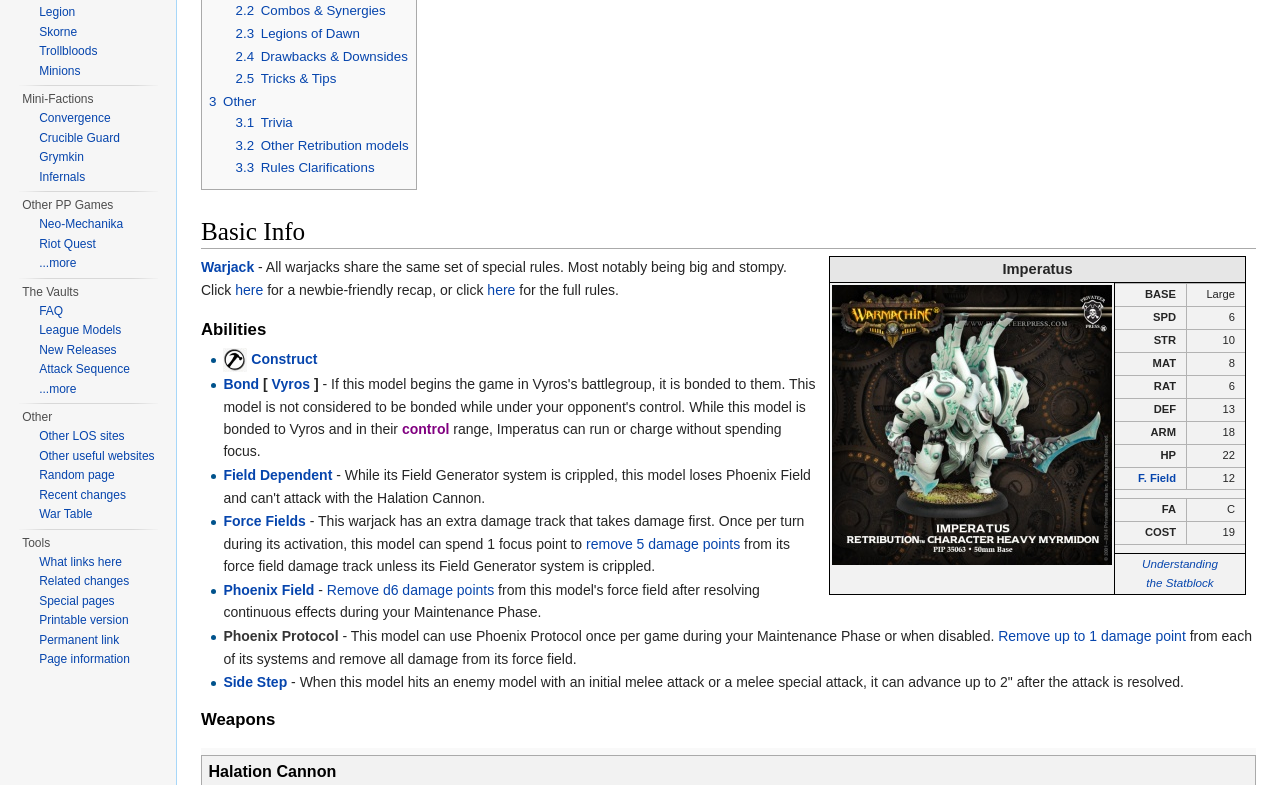Given the webpage screenshot and the description, determine the bounding box coordinates (top-left x, top-left y, bottom-right x, bottom-right y) that define the location of the UI element matching this description: Special pages

[0.031, 0.756, 0.09, 0.774]